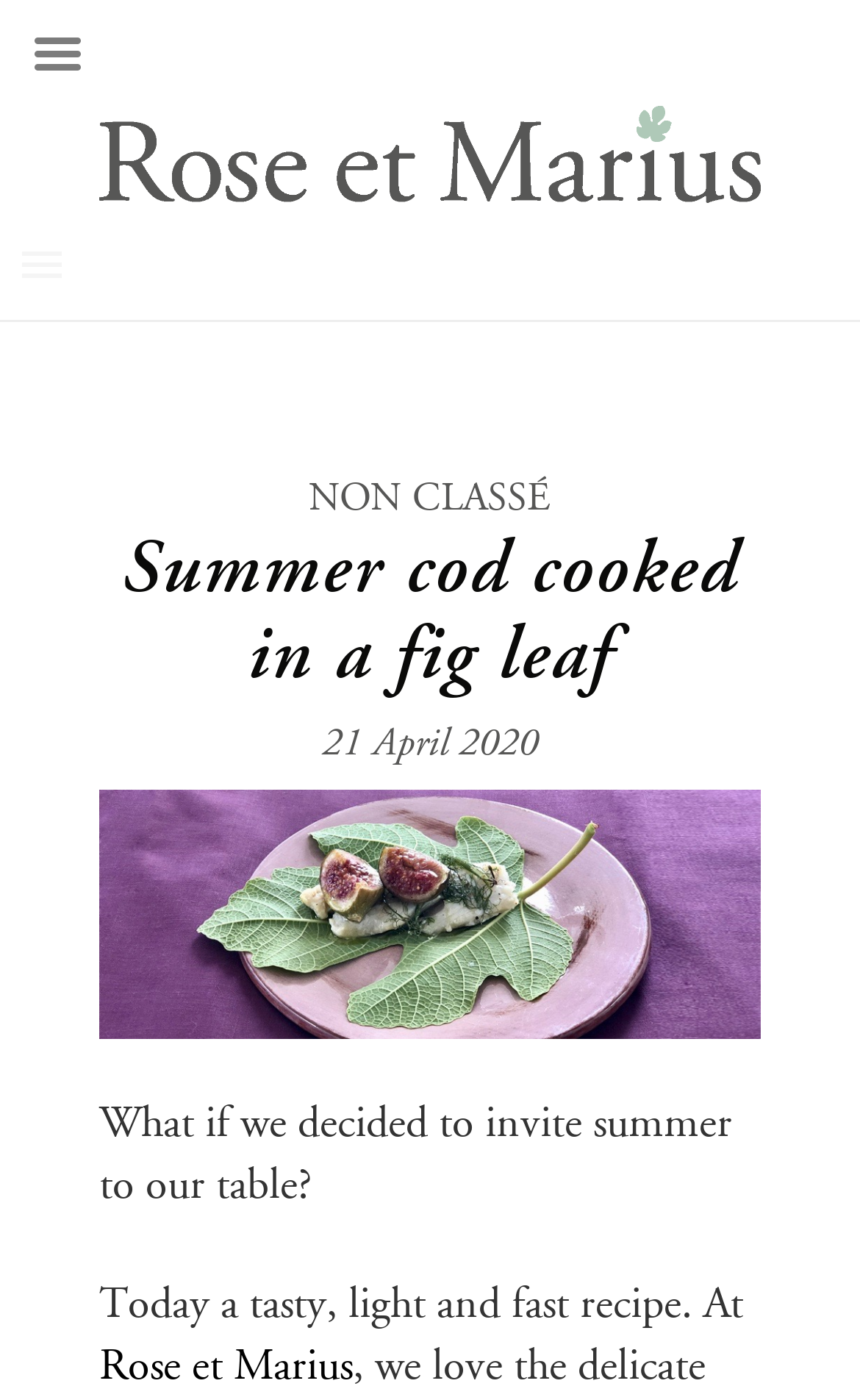Locate the bounding box of the UI element described in the following text: "Non classé".

[0.359, 0.342, 0.641, 0.368]